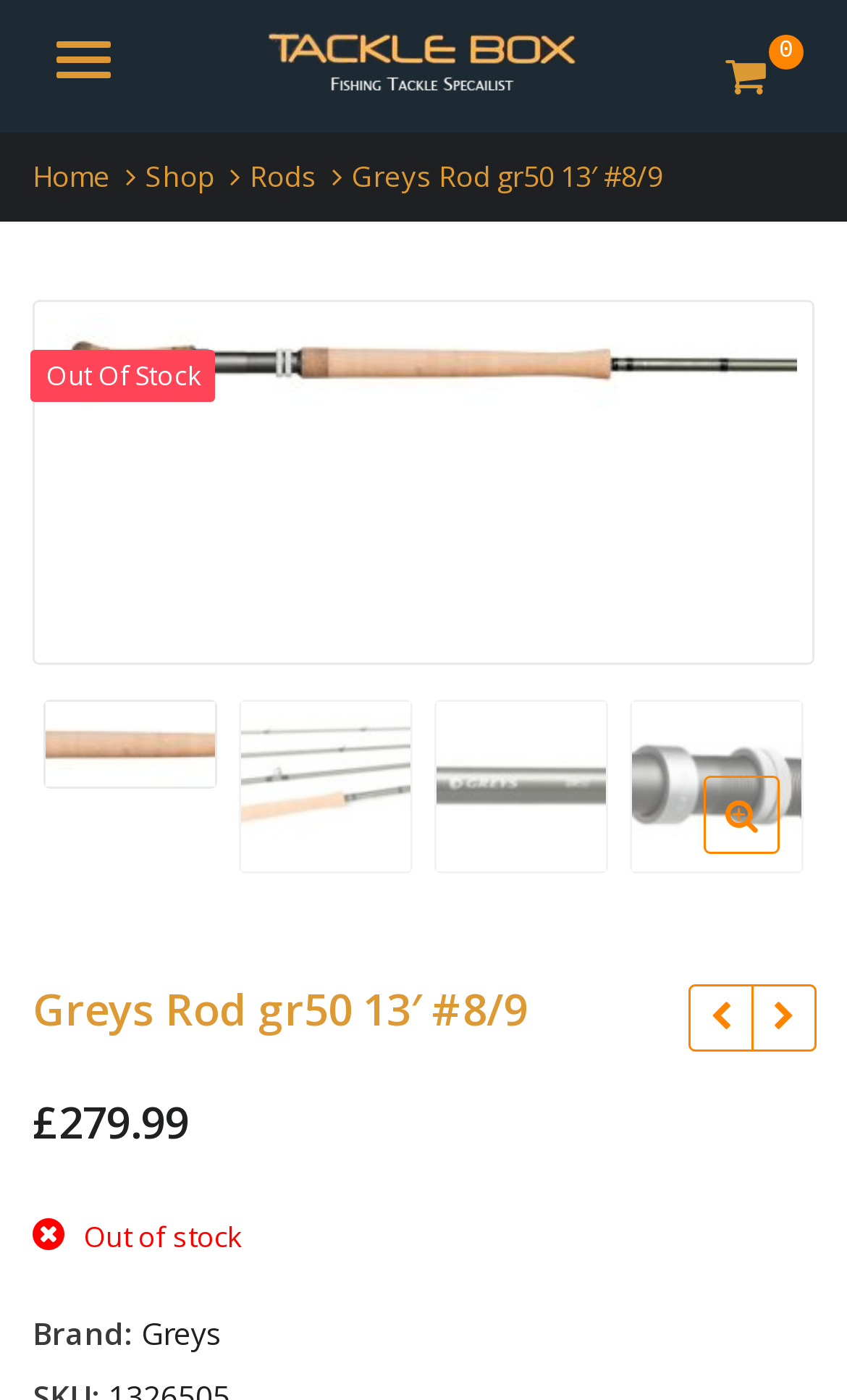Could you specify the bounding box coordinates for the clickable section to complete the following instruction: "Go to the Home page"?

[0.038, 0.112, 0.131, 0.14]